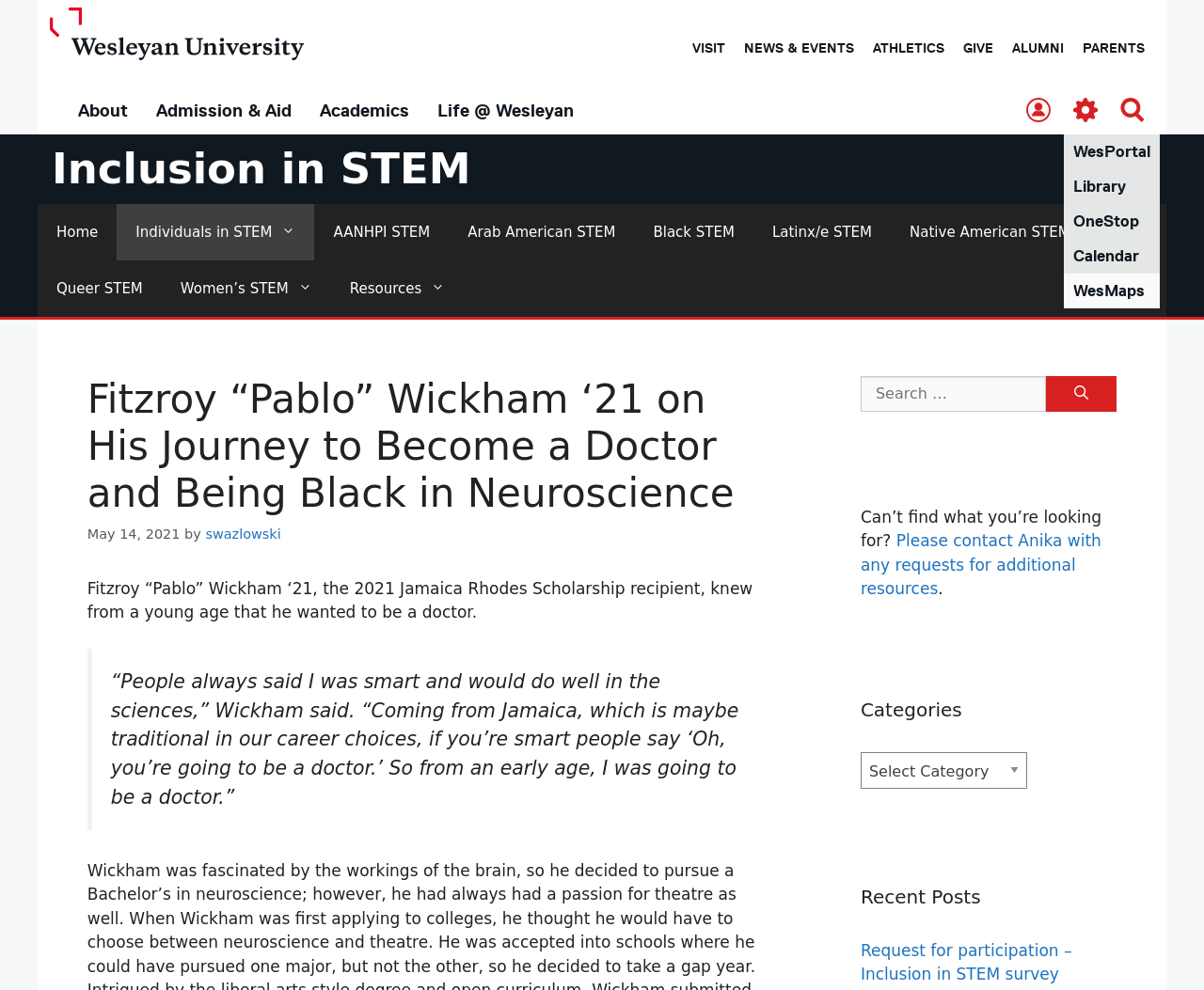Using the format (top-left x, top-left y, bottom-right x, bottom-right y), and given the element description, identify the bounding box coordinates within the screenshot: Black STEM

[0.527, 0.207, 0.626, 0.264]